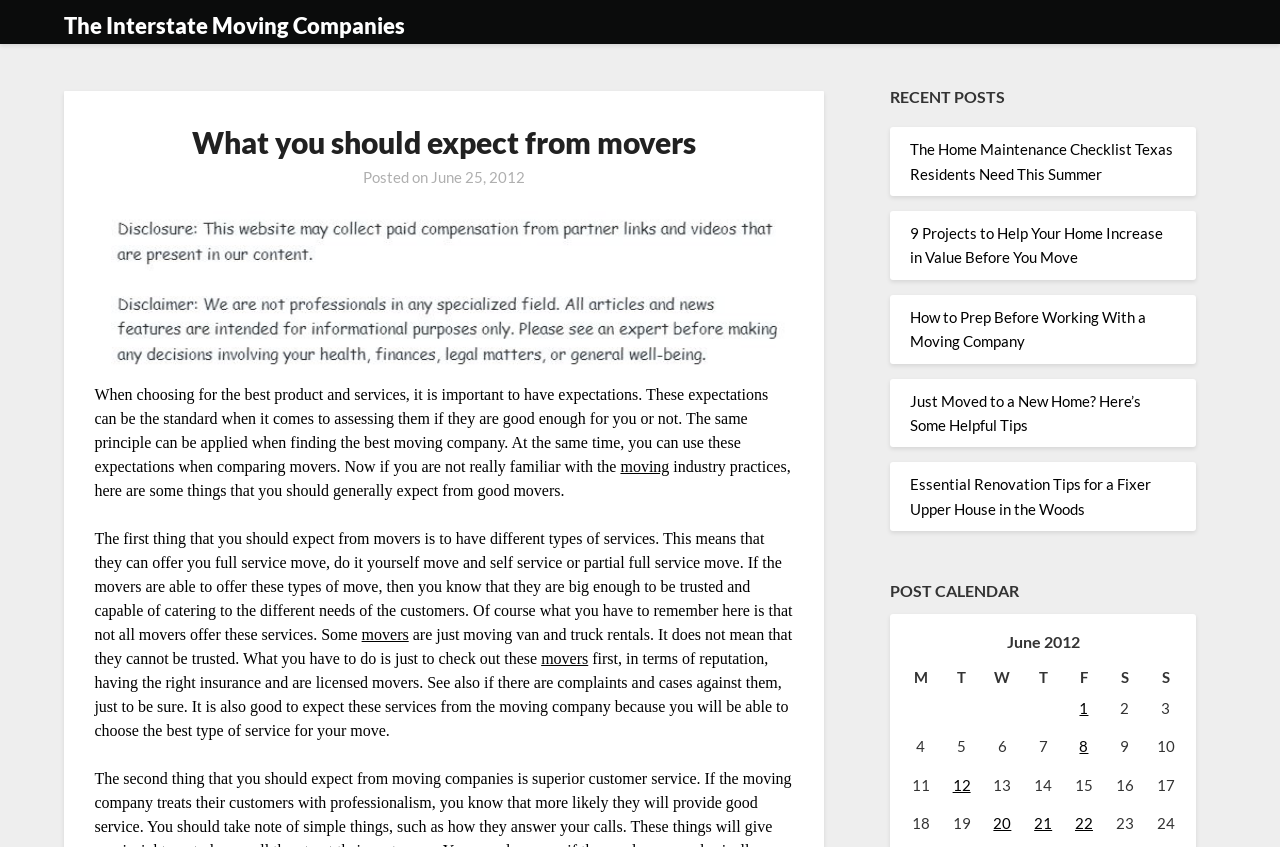Select the bounding box coordinates of the element I need to click to carry out the following instruction: "Read the article about what to expect from movers".

[0.074, 0.143, 0.62, 0.193]